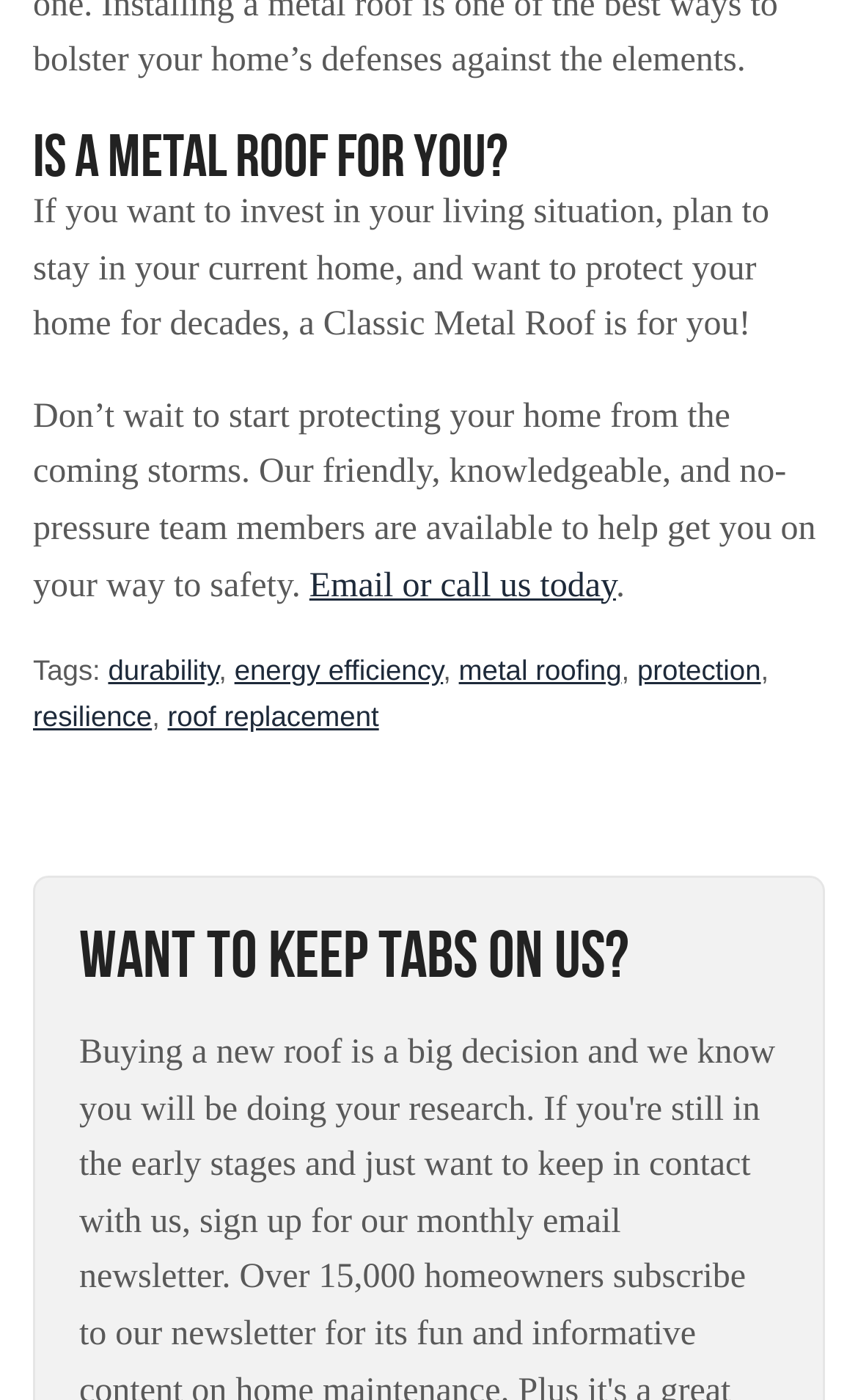What is the purpose of the team members?
Ensure your answer is thorough and detailed.

The purpose of the team members is to help you, as indicated by the text 'Our friendly, knowledgeable, and no-pressure team members are available to help get you on your way to safety'.